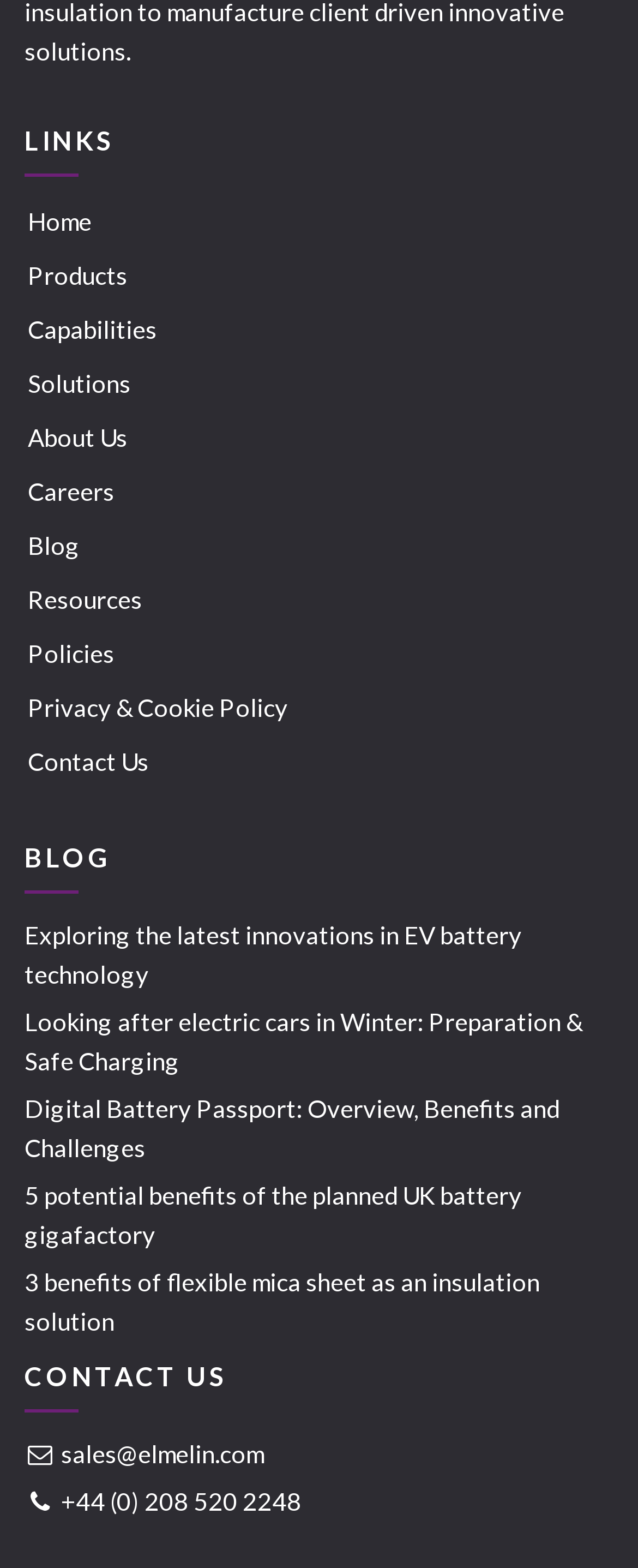What is the last link in the 'LINKS' section?
Examine the image and give a concise answer in one word or a short phrase.

Contact Us